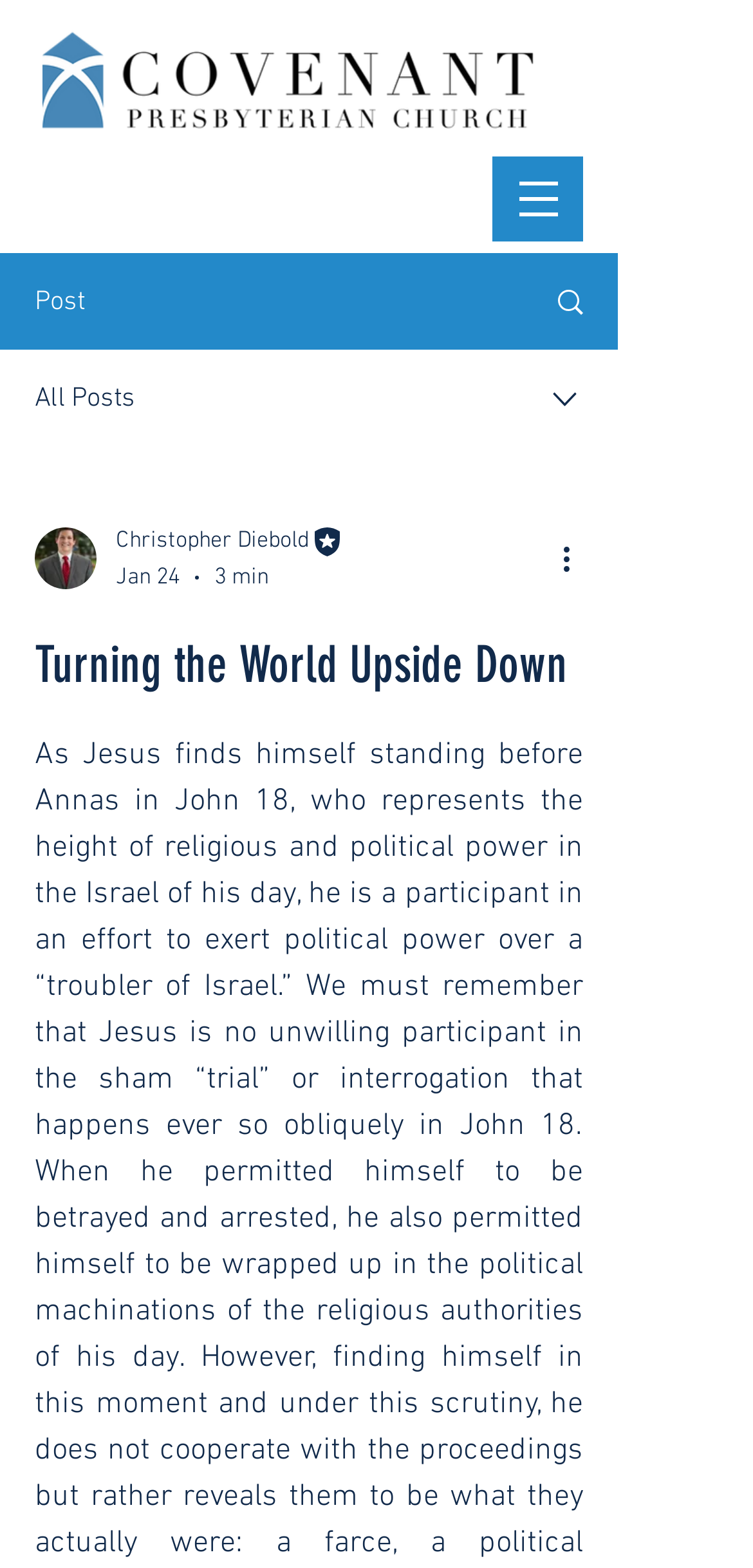Using the details from the image, please elaborate on the following question: How long does it take to read the article?

I found the answer by looking at the combobox section, where it lists the writer's picture, editor's name, and other details. The time it takes to read the article is mentioned as '3 min'.